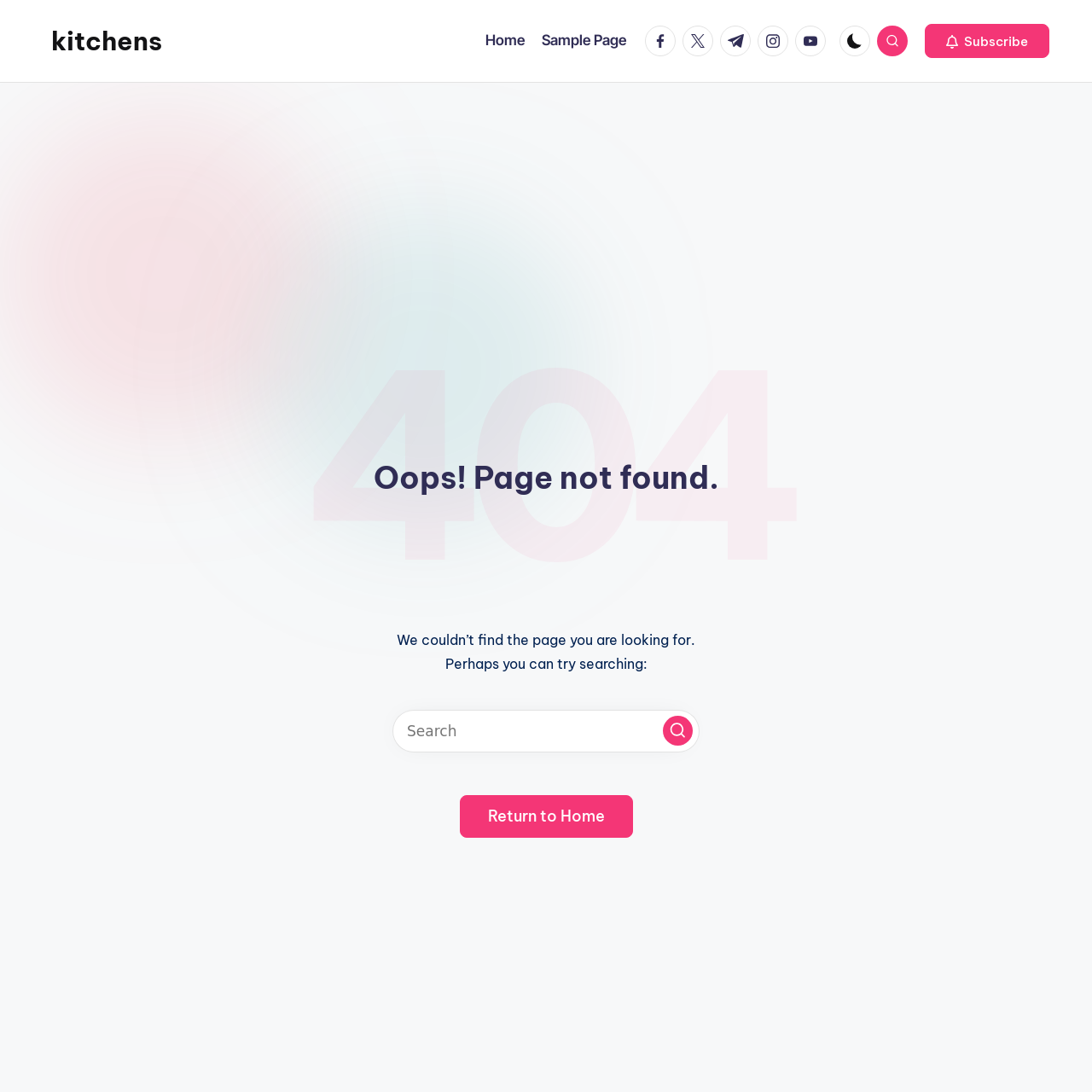Determine the bounding box coordinates of the target area to click to execute the following instruction: "search for something."

[0.359, 0.65, 0.641, 0.689]